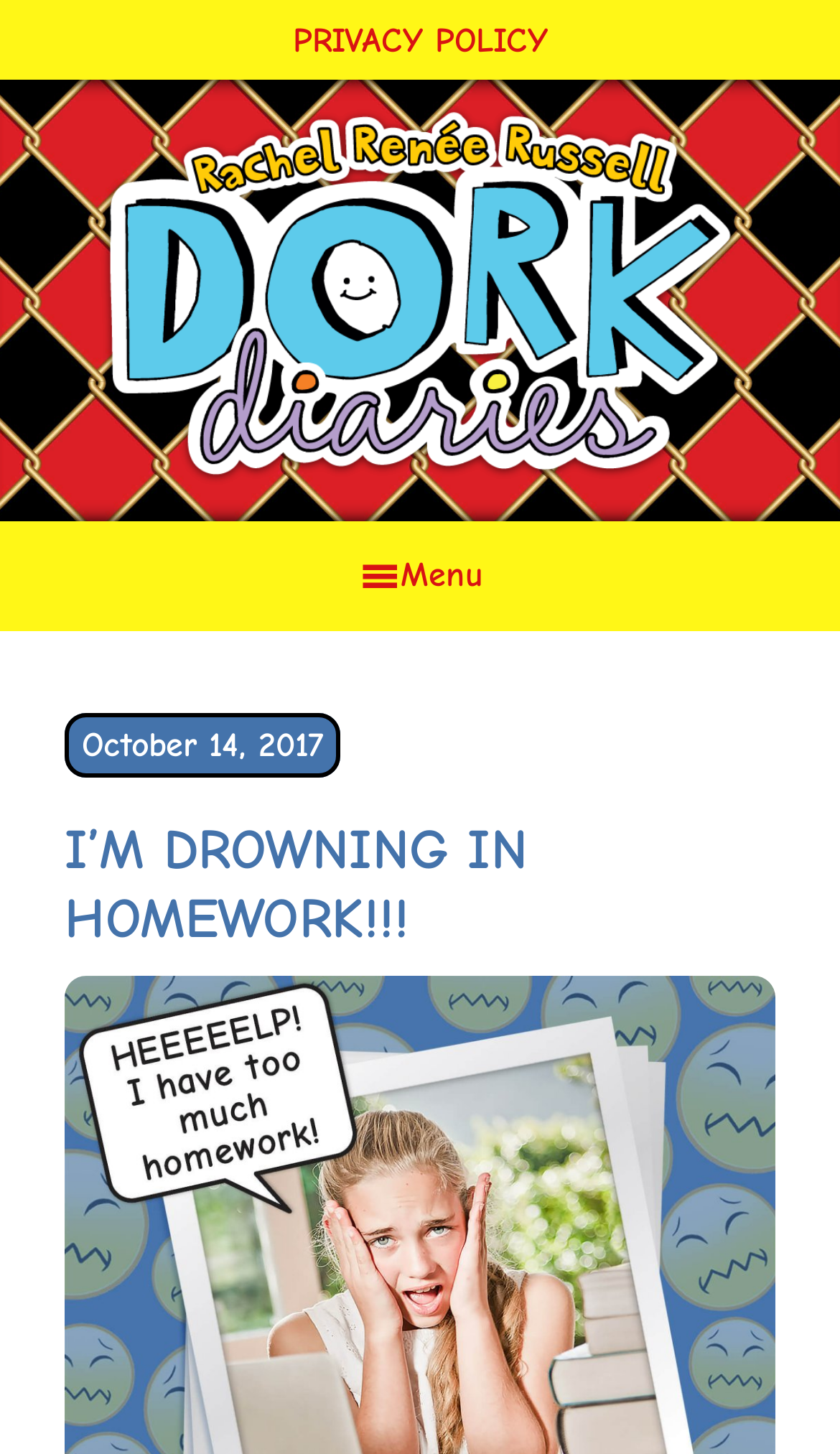Answer briefly with one word or phrase:
What is the date mentioned on the webpage?

October 14, 2017